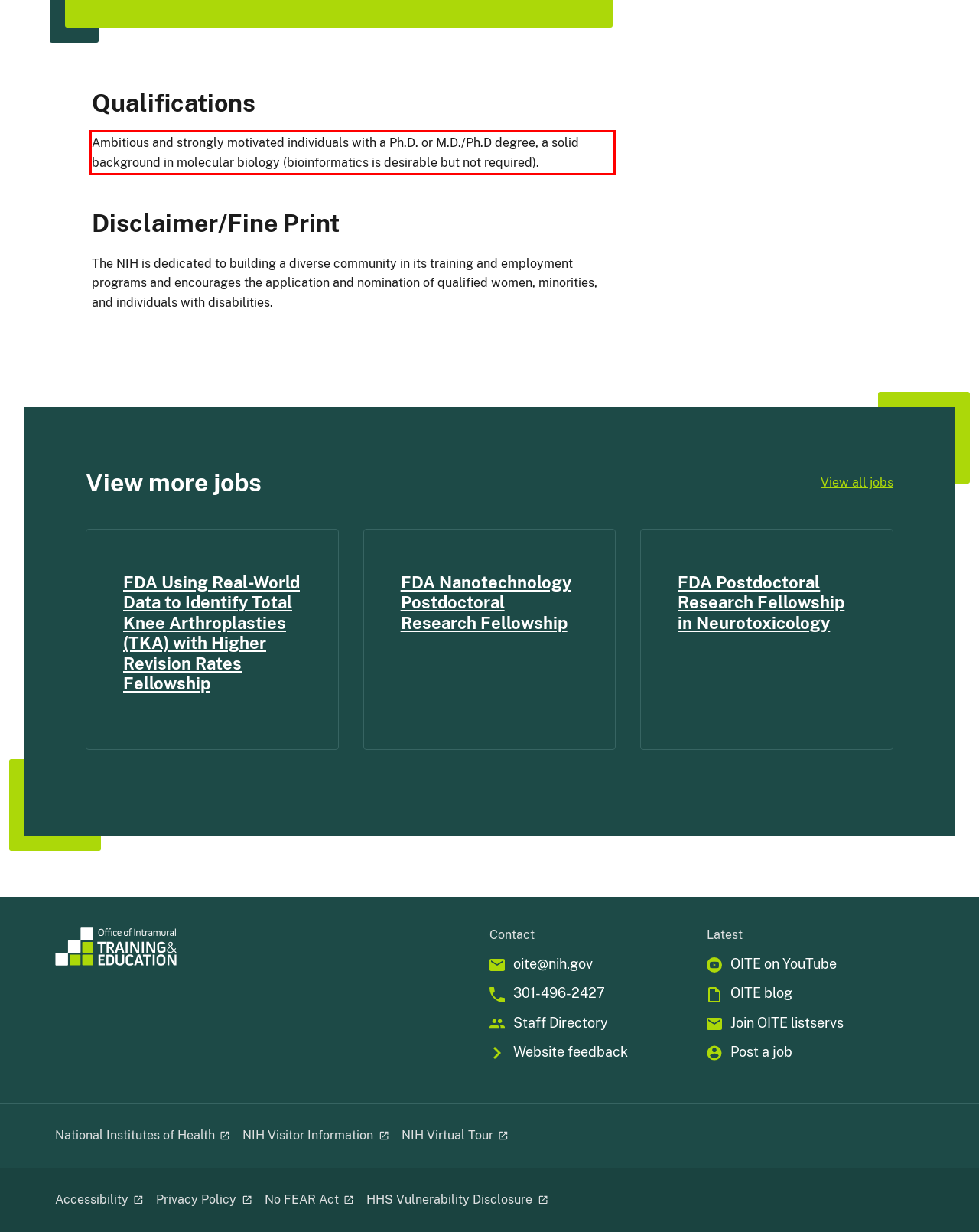Please analyze the provided webpage screenshot and perform OCR to extract the text content from the red rectangle bounding box.

Ambitious and strongly motivated individuals with a Ph.D. or M.D./Ph.D degree, a solid background in molecular biology (bioinformatics is desirable but not required).